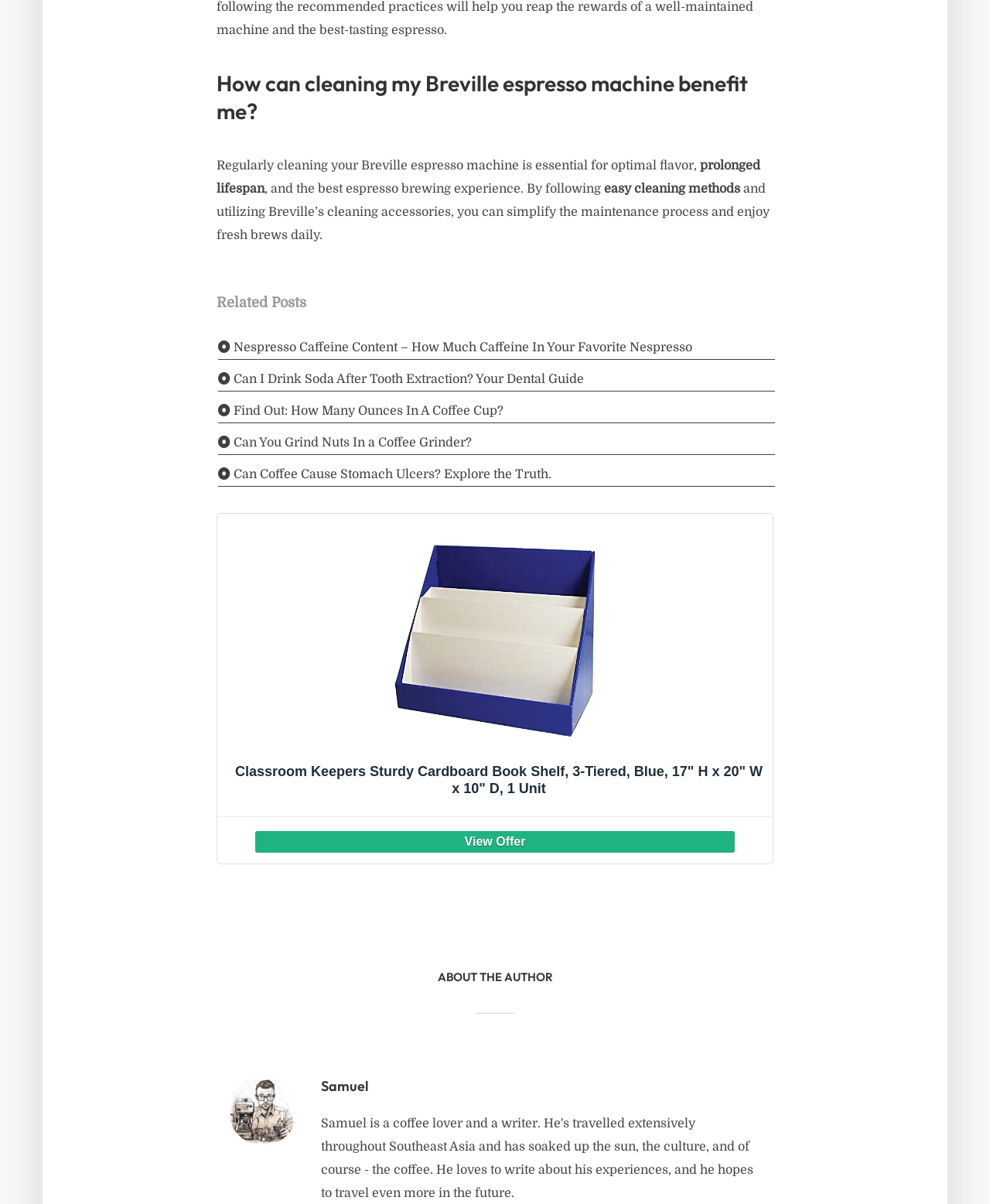Using the description: "aria-label="View Offer"", identify the bounding box of the corresponding UI element in the screenshot.

[0.231, 0.684, 0.769, 0.711]